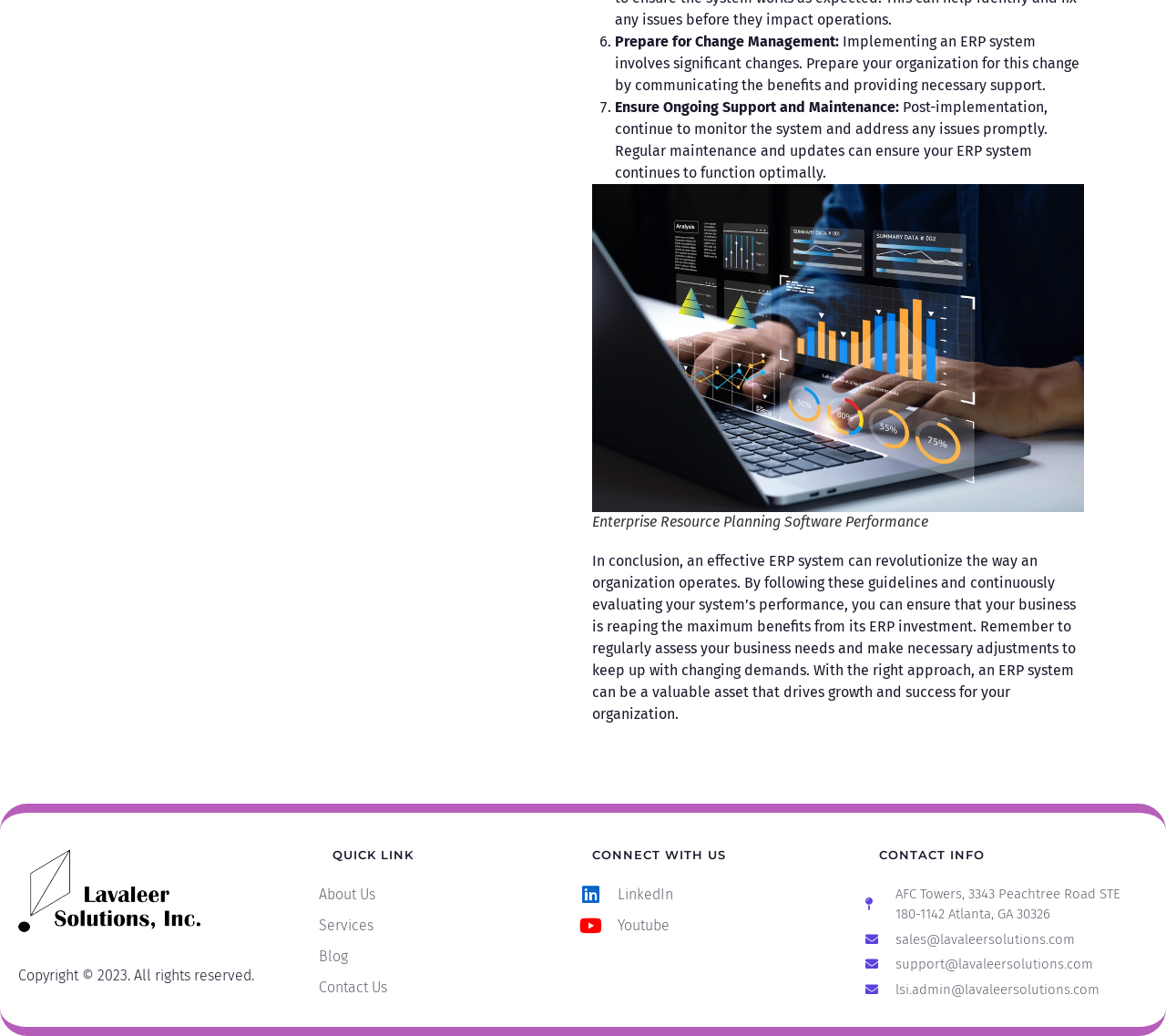Identify the bounding box coordinates for the UI element described as follows: lsi.admin@lavaleersolutions.com. Use the format (top-left x, top-left y, bottom-right x, bottom-right y) and ensure all values are floating point numbers between 0 and 1.

[0.742, 0.945, 0.984, 0.965]